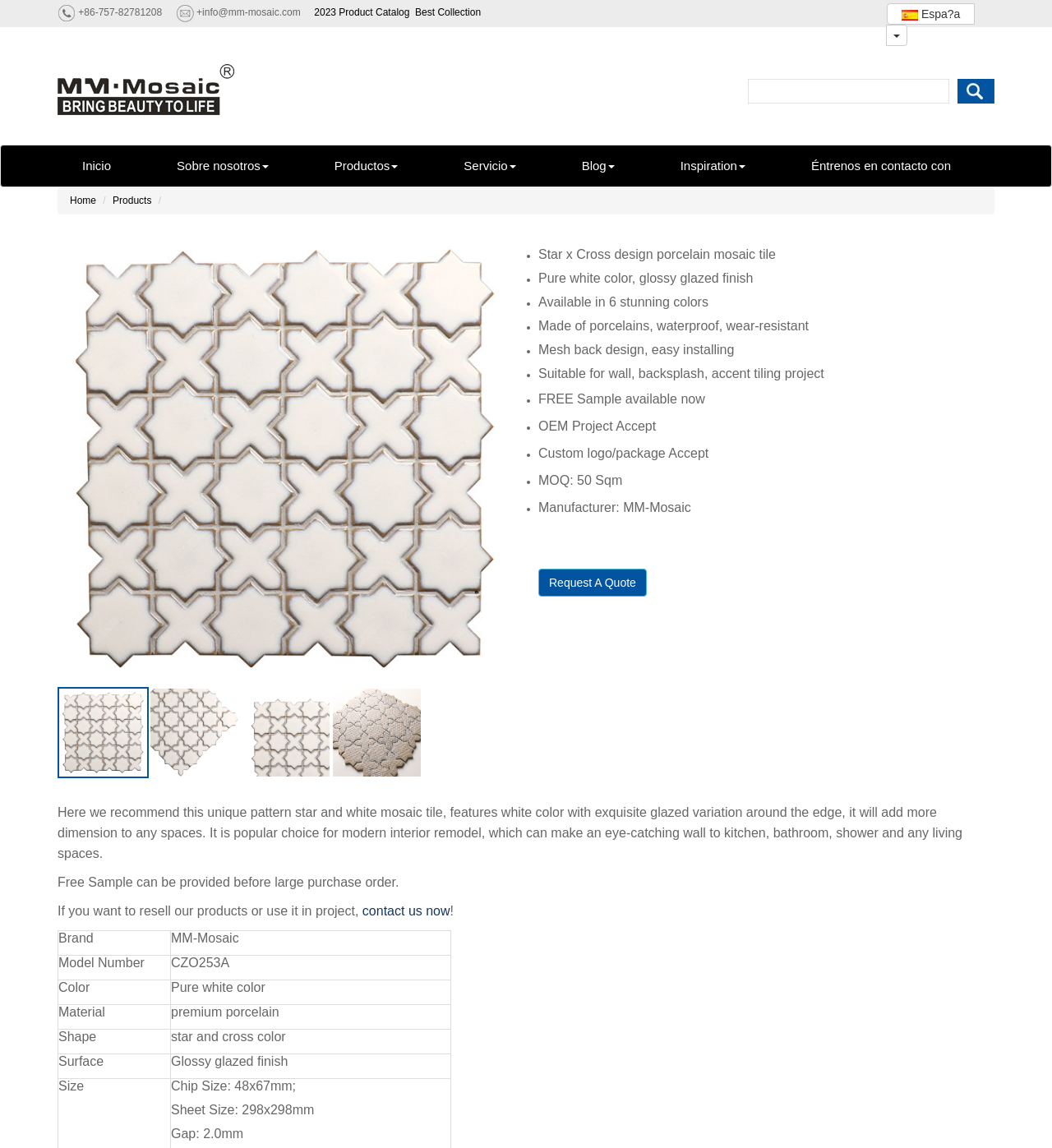Determine the bounding box coordinates of the clickable element to achieve the following action: 'Click the 'Request A Quote' button'. Provide the coordinates as four float values between 0 and 1, formatted as [left, top, right, bottom].

[0.512, 0.495, 0.615, 0.519]